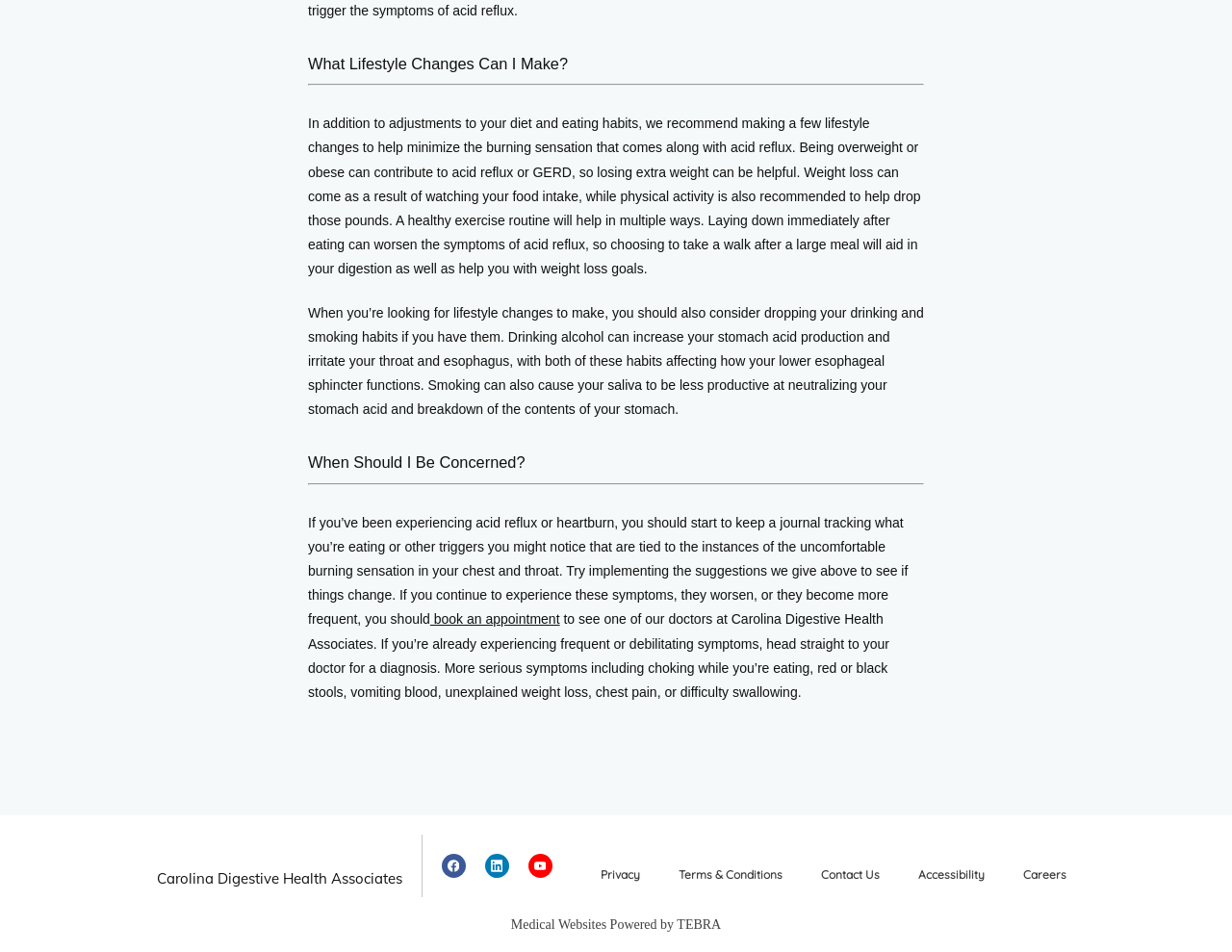Indicate the bounding box coordinates of the element that must be clicked to execute the instruction: "Visit the Facebook page". The coordinates should be given as four float numbers between 0 and 1, i.e., [left, top, right, bottom].

[0.35, 0.887, 0.386, 0.932]